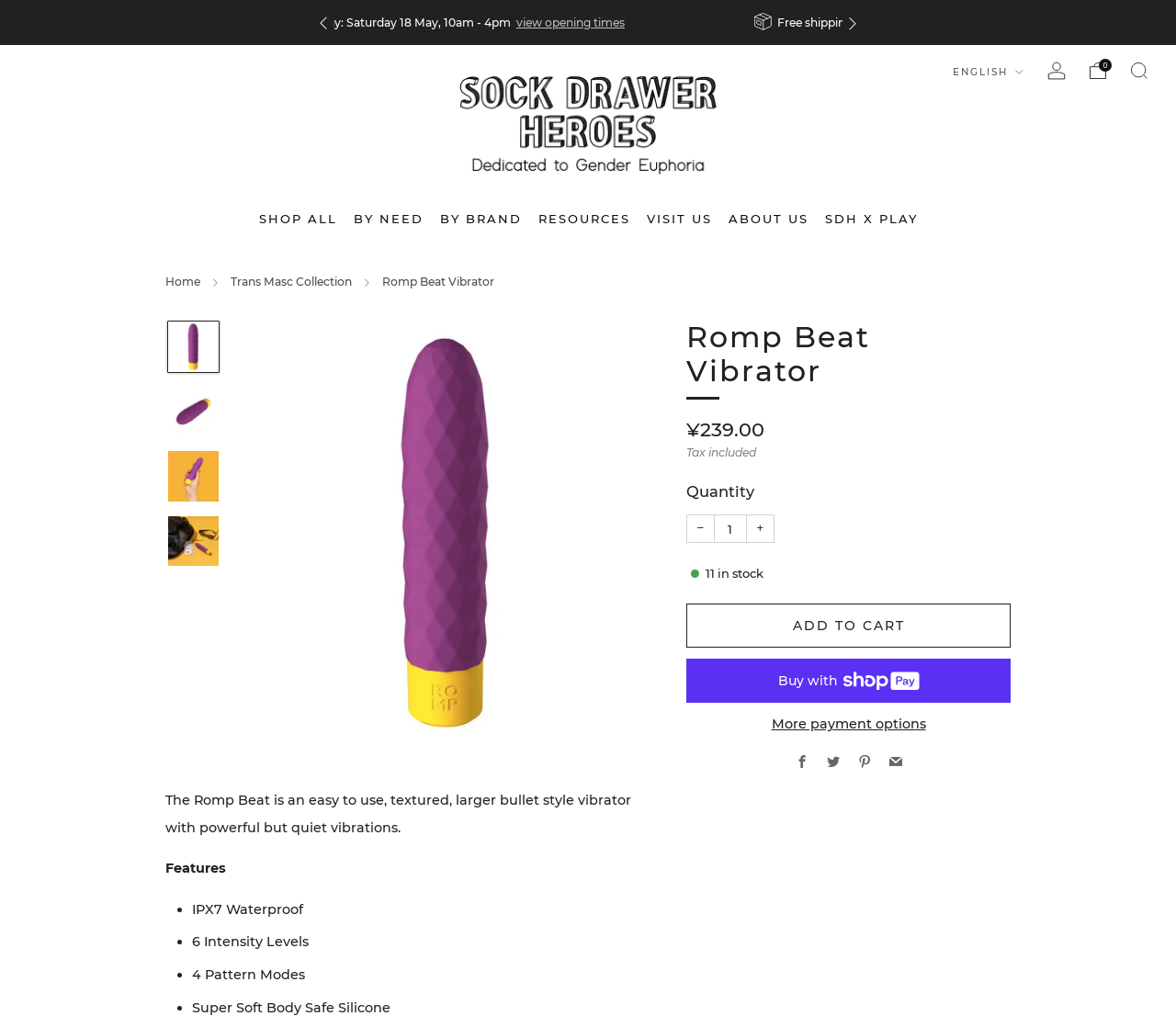Based on the element description By Brand, identify the bounding box coordinates for the UI element. The coordinates should be in the format (top-left x, top-left y, bottom-right x, bottom-right y) and within the 0 to 1 range.

[0.374, 0.201, 0.443, 0.23]